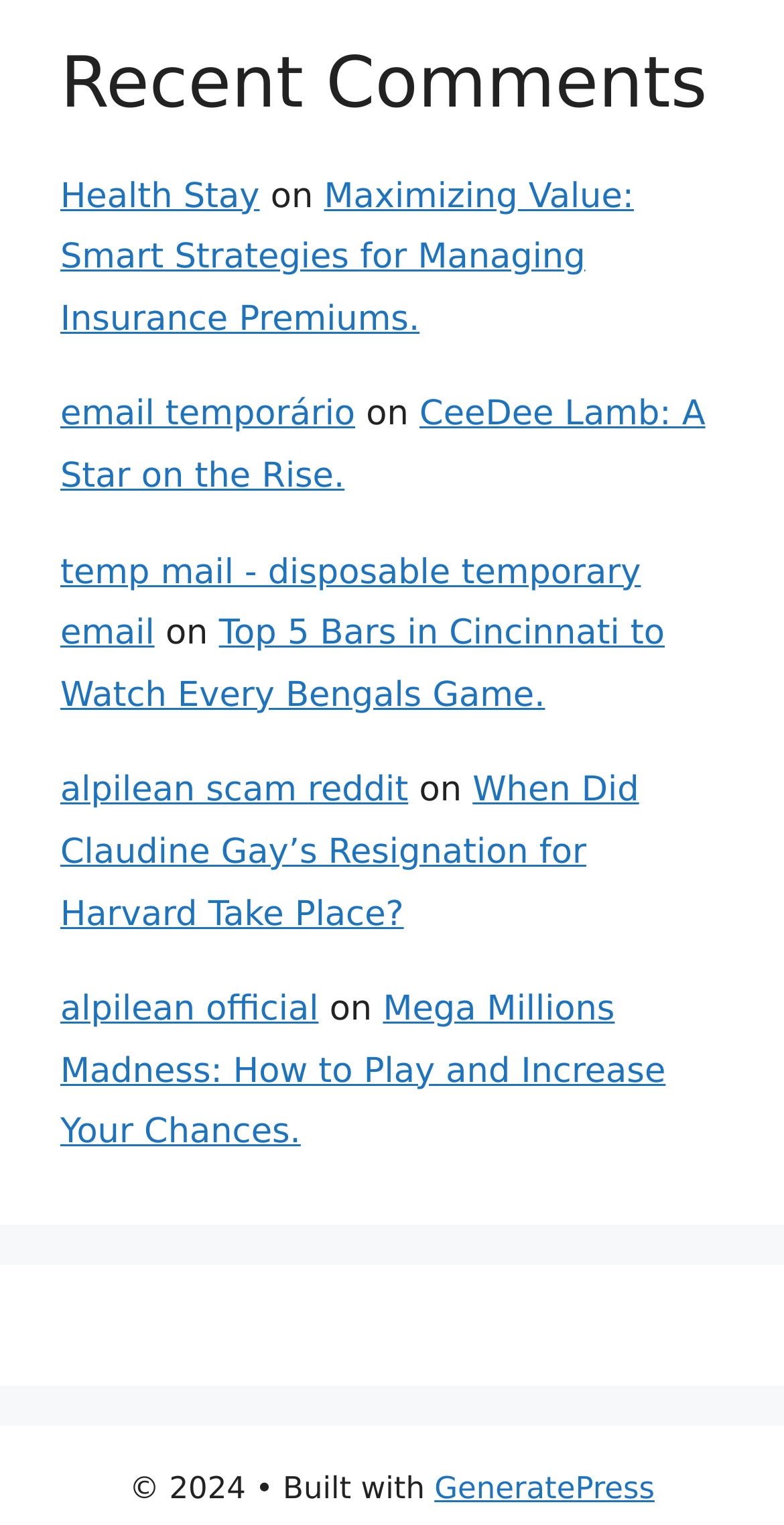Identify the bounding box coordinates of the clickable region to carry out the given instruction: "Explore 'GeneratePress'".

[0.554, 0.964, 0.835, 0.987]